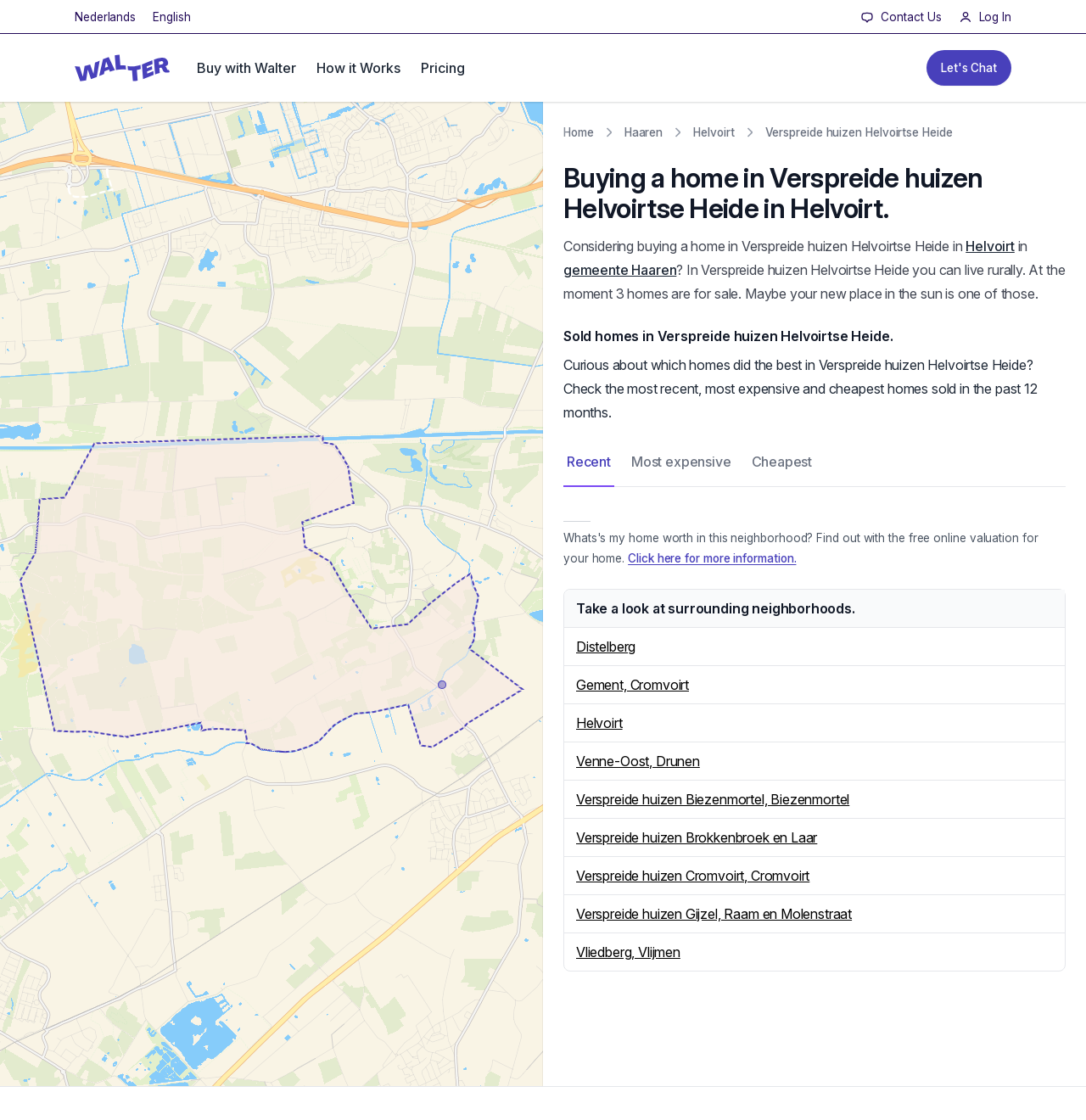Give an extensive and precise description of the webpage.

This webpage is about a neighborhood called Verspreide huizen Helvoirtse Heide in Helvoirt, municipality Haaren, Noord-Brabant. The page is divided into several sections. At the top, there is a language switcher and a menu with options like "Contact Us" and "Log In". Below this, there is a main menu with links to "Homepage", "Buy with Walter", "How it Works", and "Pricing". 

On the left side, there is a map that takes up about half of the screen. On the right side, there is a section with breadcrumbs showing the navigation path from "Home" to "Verspreide huizen Helvoirtse Heide". 

Below the breadcrumbs, there is a heading that reads "Buying a home in Verspreide huizen Helvoirtse Heide in Helvoirt." followed by a paragraph of text that describes the neighborhood. There are also links to "Helvoirt" and "gemeente Haaren" in this section.

Further down, there is a section with a heading "Sold homes in Verspreide huizen Helvoirtse Heide." This section has a paragraph of text that describes the types of homes sold in the area, followed by a tab list with options to view "Recent", "Most expensive", and "Cheapest" homes sold.

Below this, there is a link to "Click here for more information" and a section that suggests taking a look at surrounding neighborhoods, with links to several nearby areas.

Throughout the page, there are several images, including icons for the language switcher, menu items, and breadcrumbs.